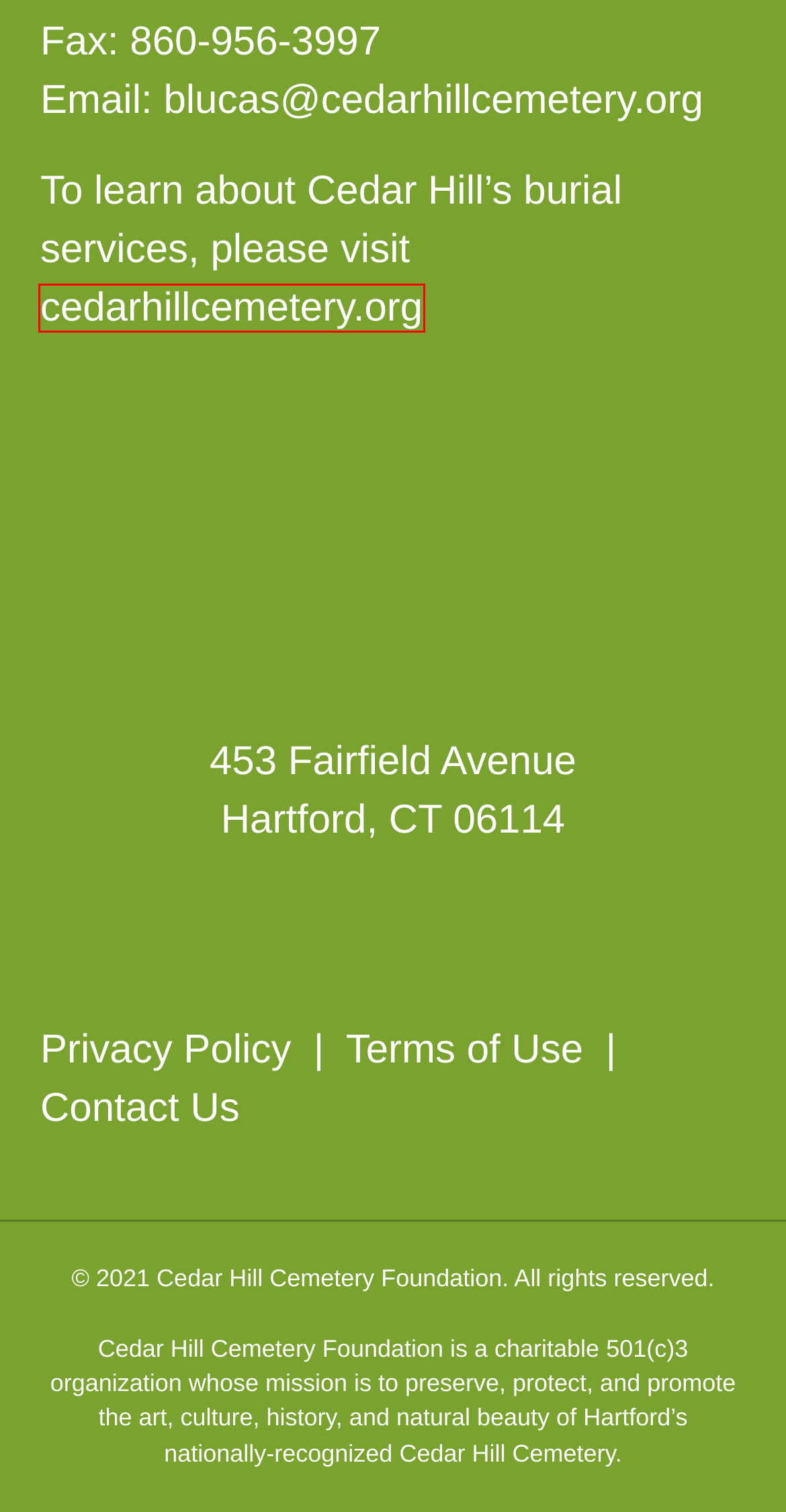You have a screenshot of a webpage with a red rectangle bounding box around a UI element. Choose the best description that matches the new page after clicking the element within the bounding box. The candidate descriptions are:
A. Privacy Policy - Cedar Hill Cemetery Foundation
B. Newsletter - Cedar Hill Cemetery Foundation
C. Stories in Stone - The Obelisk - Cedar Hill Cemetery Foundation
D. Home - Cedar Hill Cemetery Foundation
E. Self-Guided Opportunities at Cedar Hill - Cedar Hill Cemetery Foundation
F. Contact Us - Cedar Hill Cemetery Foundation
G. Cedar Hill Cemetery, Hartford, CT, was established in 1864
H. Terms of Use - Cedar Hill Cemetery Foundation

G